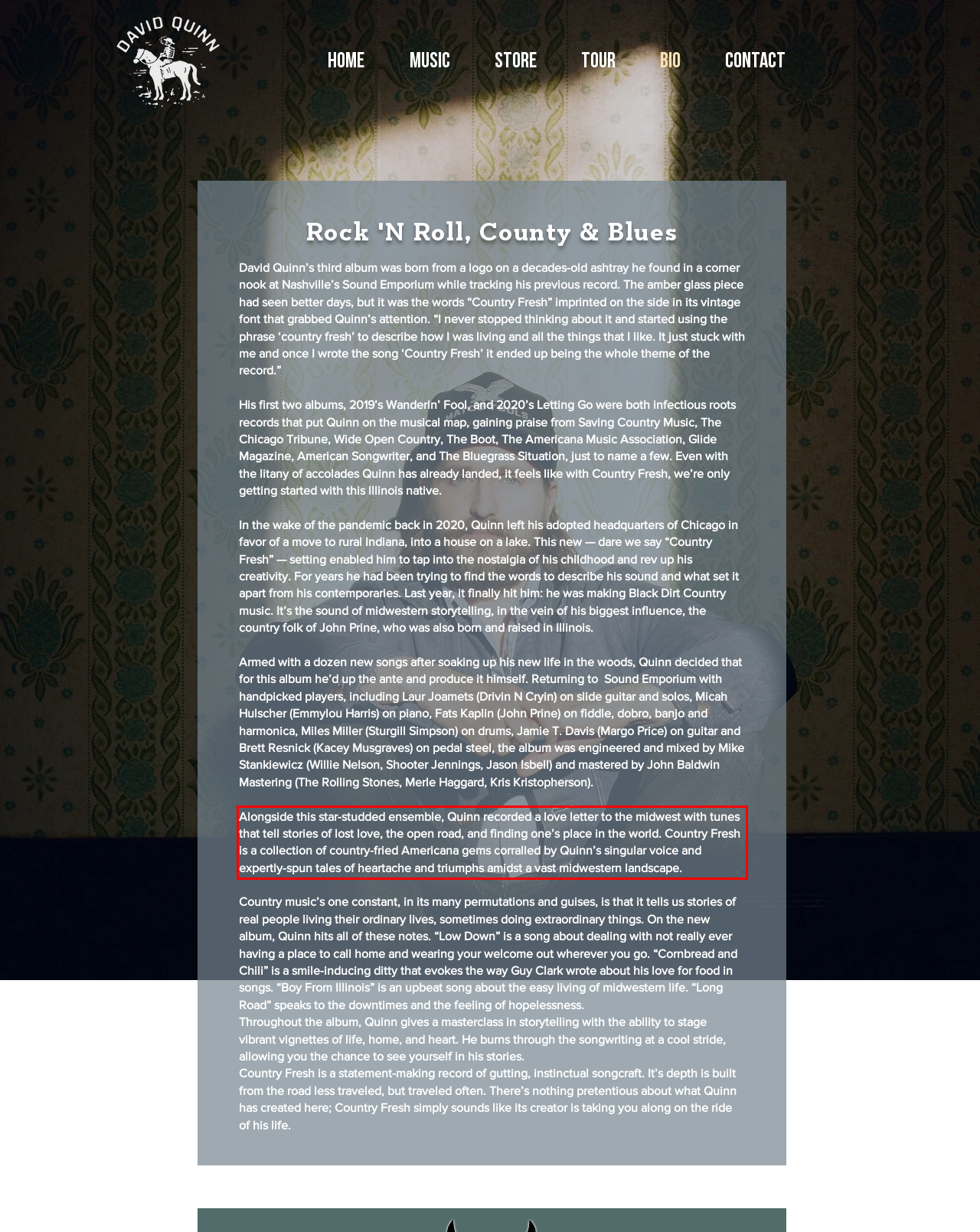You have a webpage screenshot with a red rectangle surrounding a UI element. Extract the text content from within this red bounding box.

Alongside this star-studded ensemble, Quinn recorded a love letter to the midwest with tunes that tell stories of lost love, the open road, and finding one’s place in the world. Country Fresh is a collection of country-fried Americana gems corralled by Quinn’s singular voice and expertly-spun tales of heartache and triumphs amidst a vast midwestern landscape.